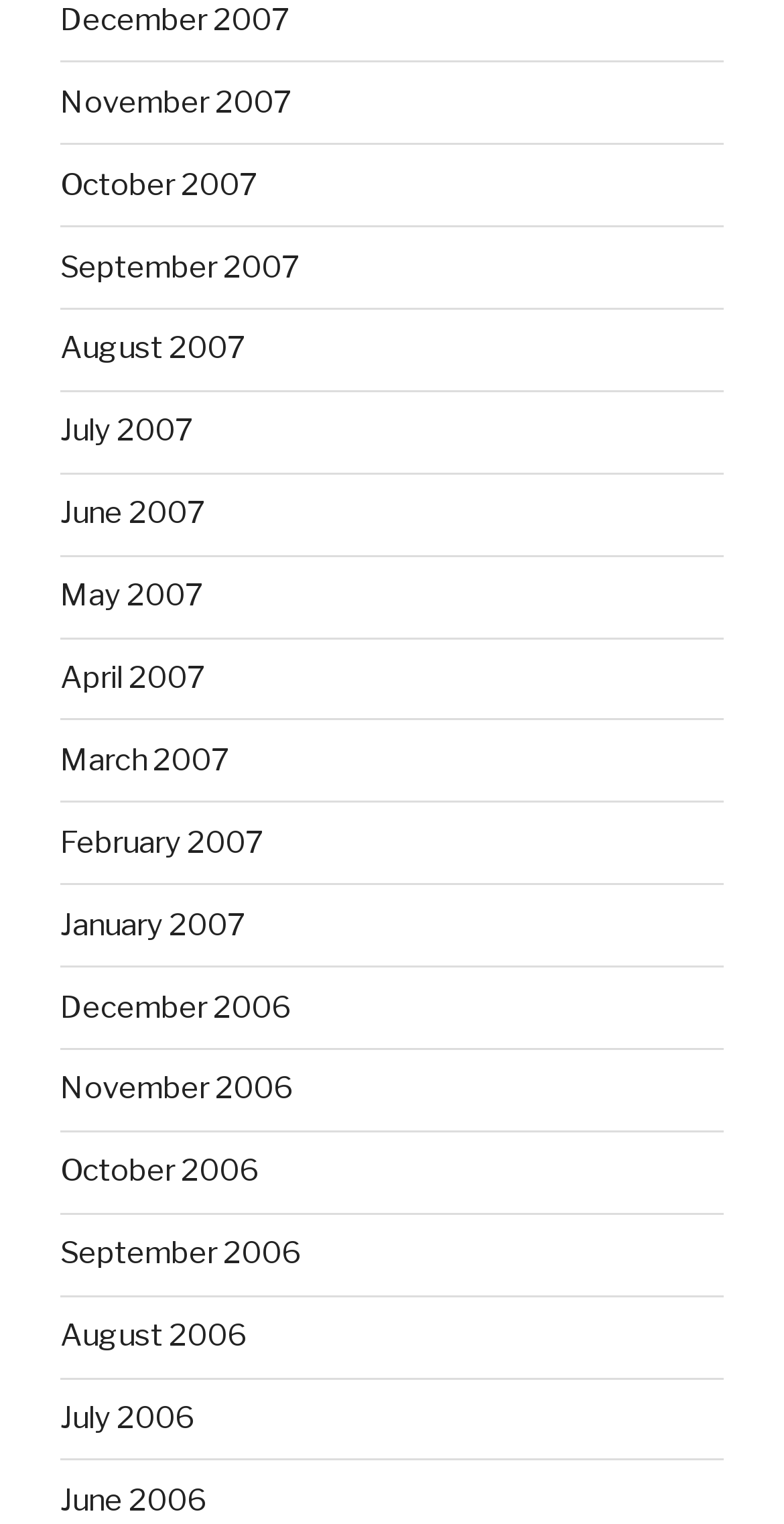Please identify the bounding box coordinates of the area that needs to be clicked to fulfill the following instruction: "view January 2007."

[0.077, 0.595, 0.313, 0.619]